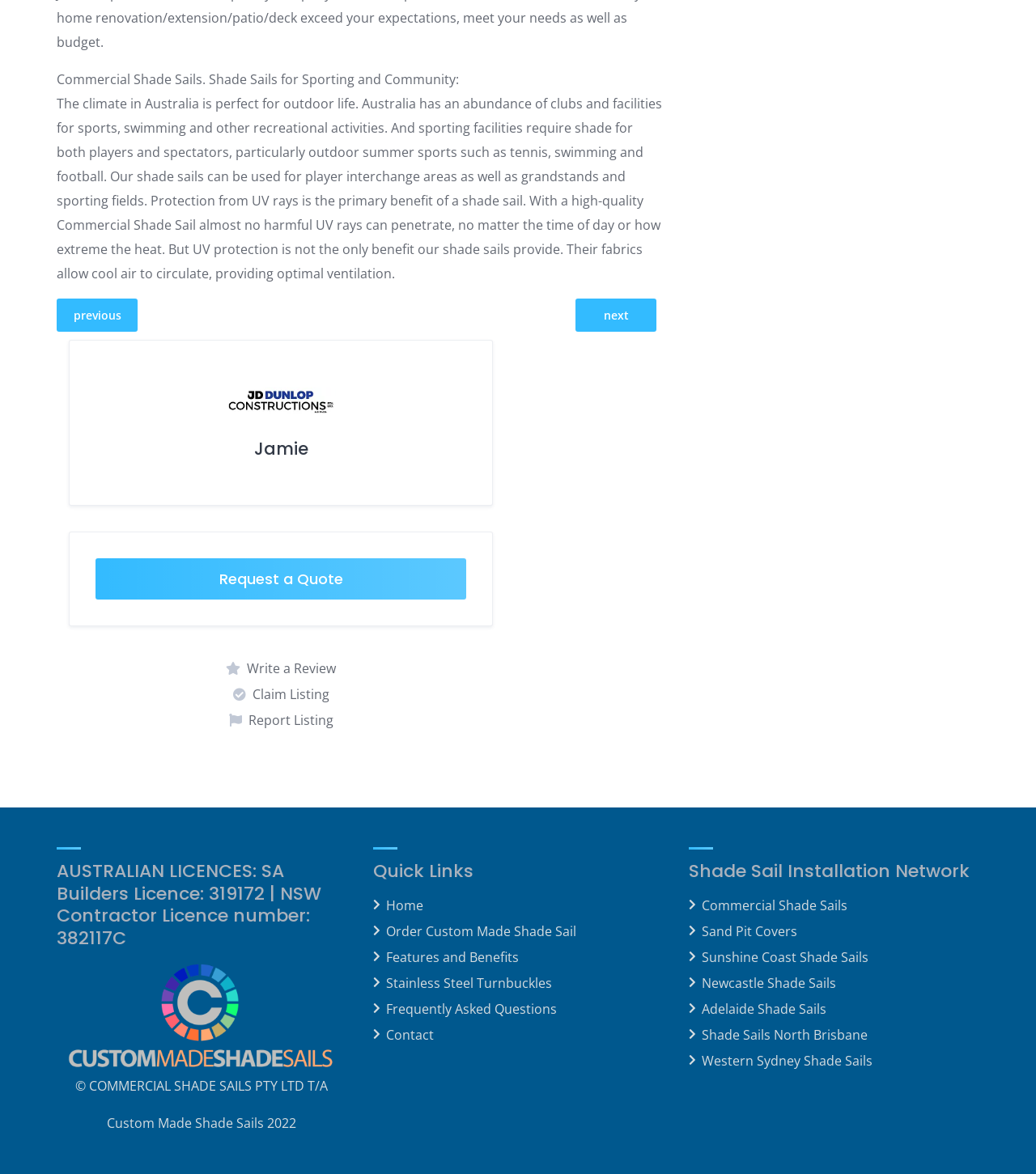Please identify the bounding box coordinates of where to click in order to follow the instruction: "Go to the 'Home' page".

[0.372, 0.763, 0.408, 0.778]